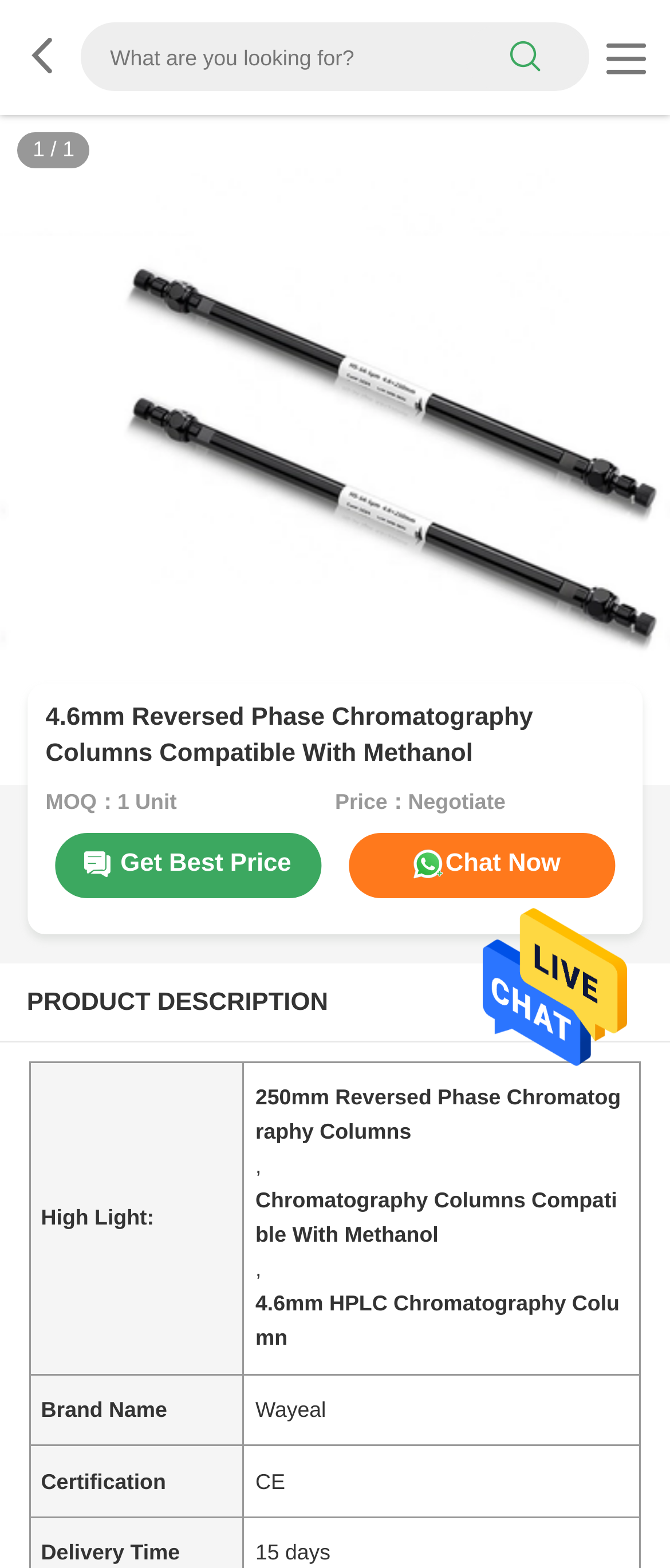What is the minimum order quantity?
Based on the image content, provide your answer in one word or a short phrase.

1 Unit